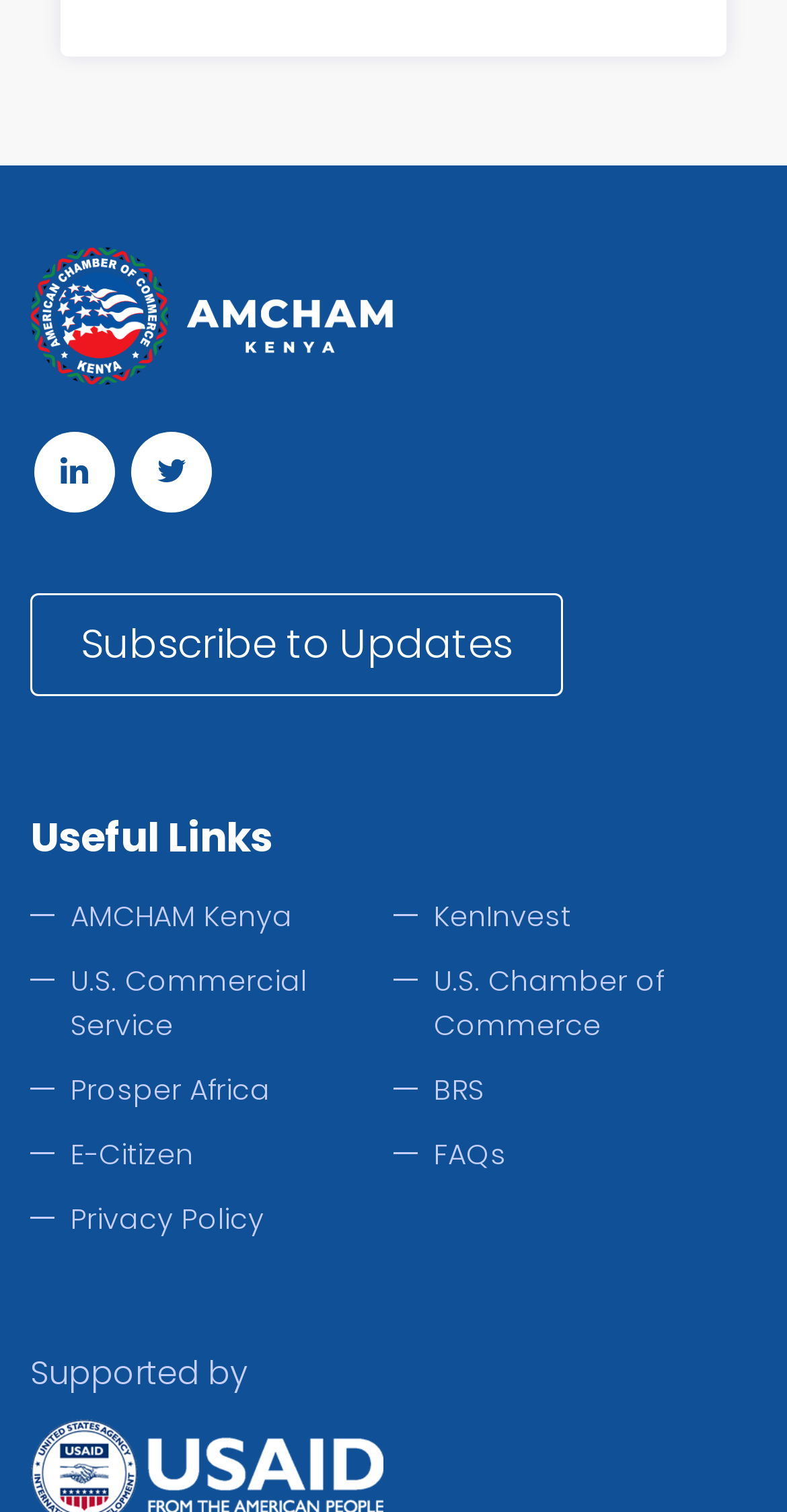How many headings are there on the webpage? Based on the image, give a response in one word or a short phrase.

2